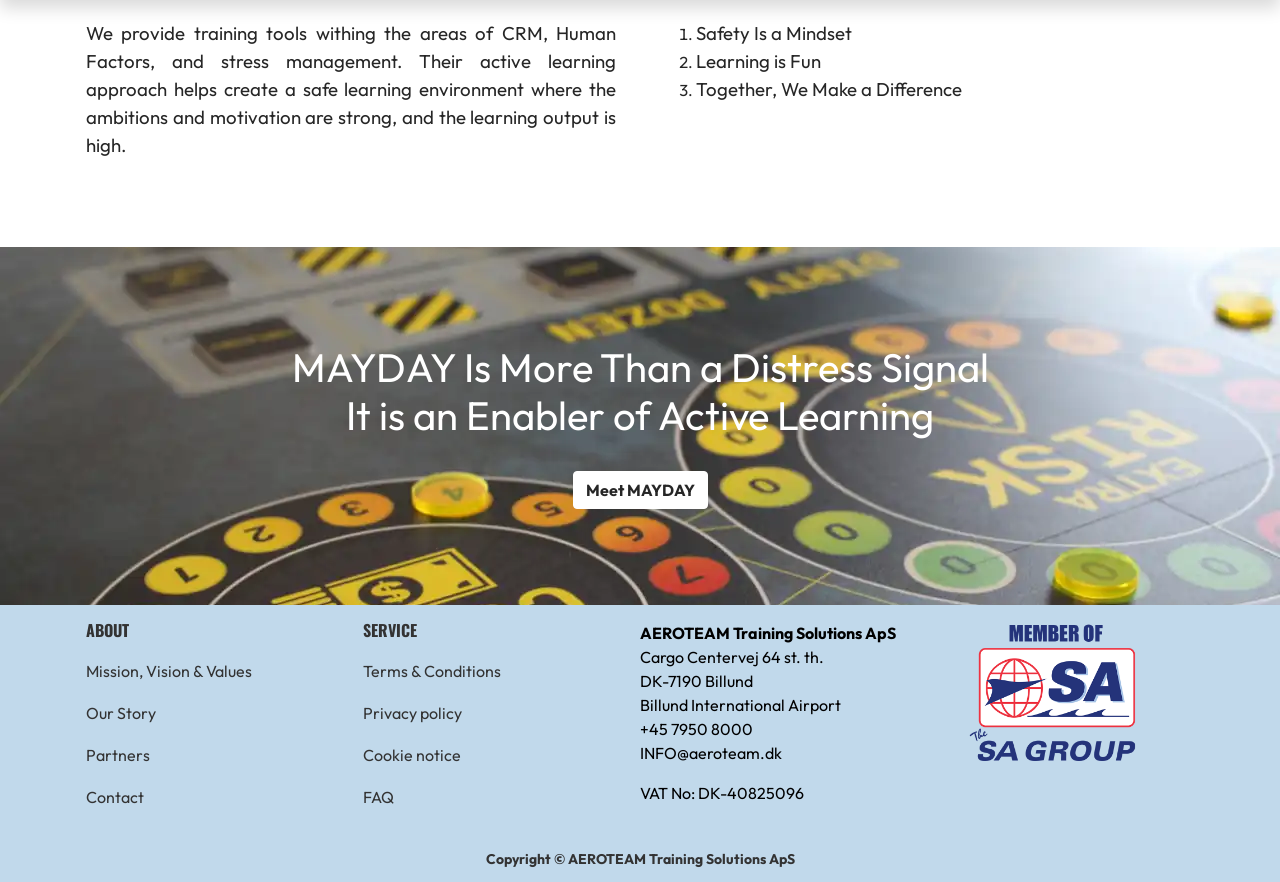What is the name of the company? Based on the screenshot, please respond with a single word or phrase.

AEROTEAM Training Solutions ApS